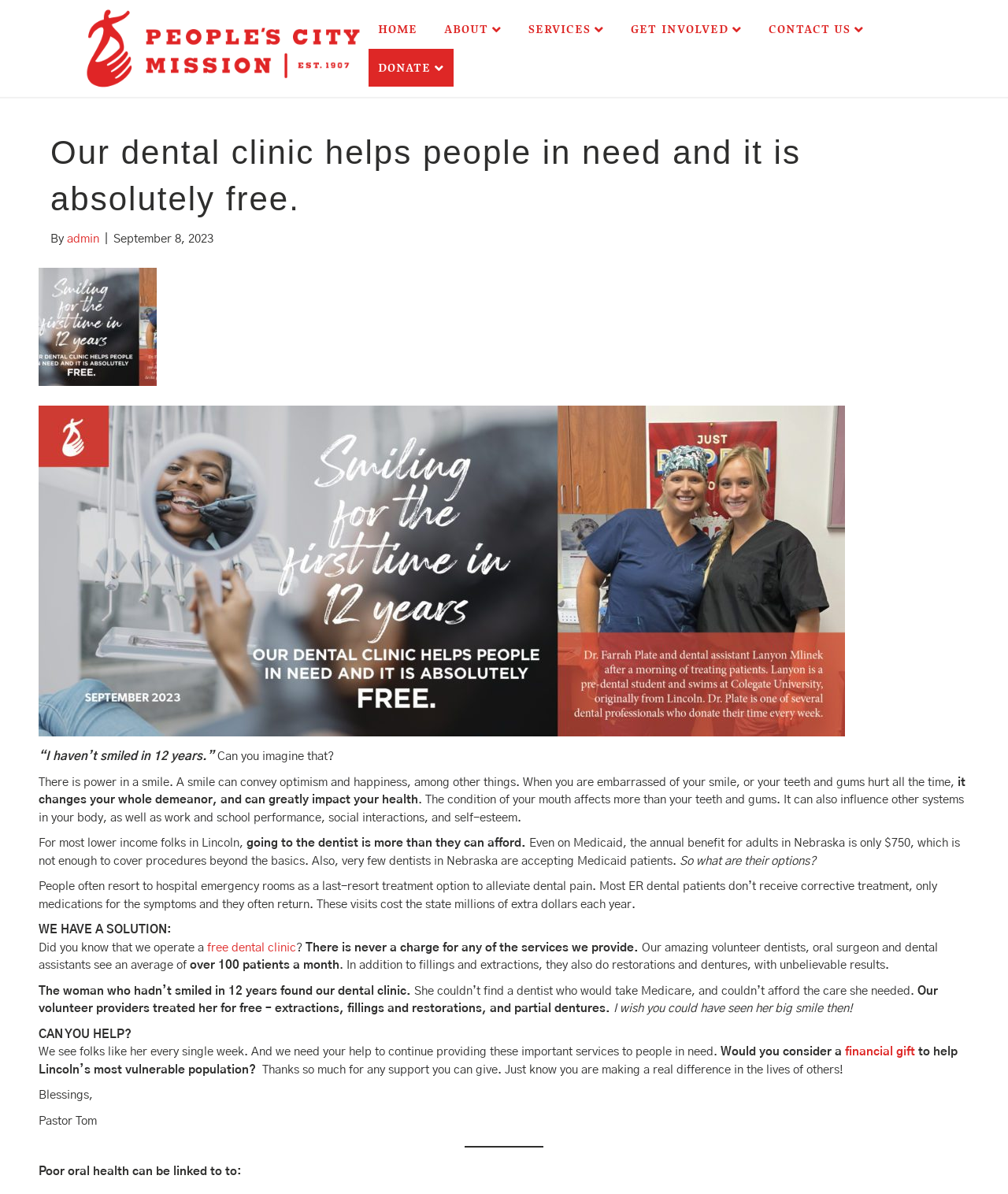Find the bounding box coordinates for the HTML element described as: "alt="People's City Mission"". The coordinates should consist of four float values between 0 and 1, i.e., [left, top, right, bottom].

[0.05, 0.022, 0.393, 0.058]